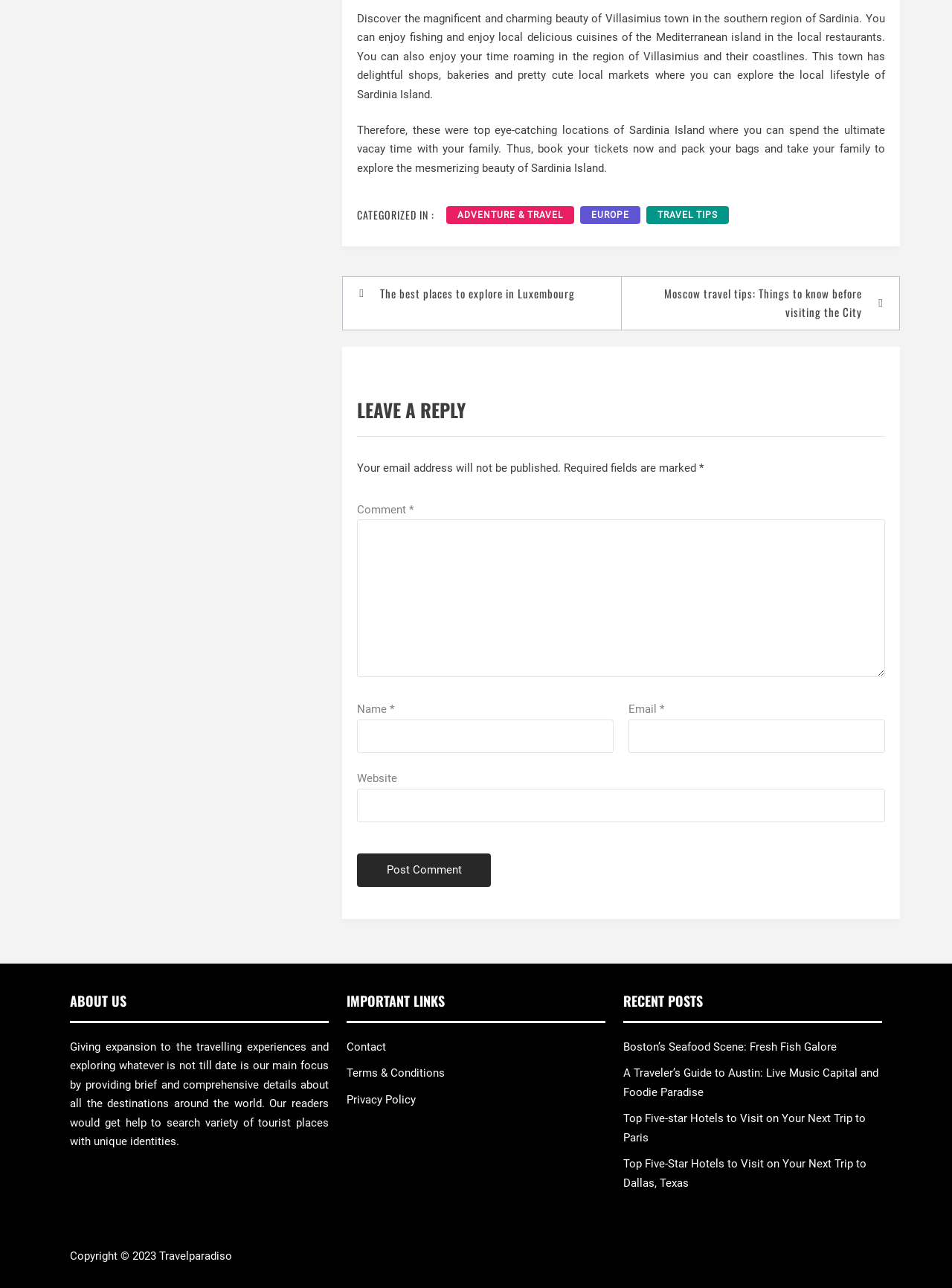Provide the bounding box coordinates for the UI element that is described by this text: "Privacy Policy". The coordinates should be in the form of four float numbers between 0 and 1: [left, top, right, bottom].

[0.364, 0.848, 0.437, 0.859]